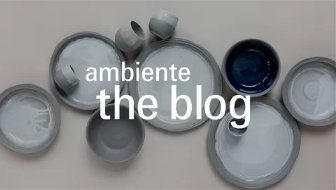Give a thorough caption for the picture.

The image features an artistic arrangement of various round plates and bowls in neutral tones, predominantly gray, with one deep blue bowl standing out against the soft color palette. Overlaid on the image is prominent text that reads "ambiente the blog," emphasizing a connection to creative and lifestyle content. This layout suggests themes of home decor, culinary inspiration, and crafting, inviting viewers to explore the ambiance and style presented through the blog's offerings. The composition not only highlights the aesthetic appeal of the dishes but also reflects a modern and minimalist approach to table settings.